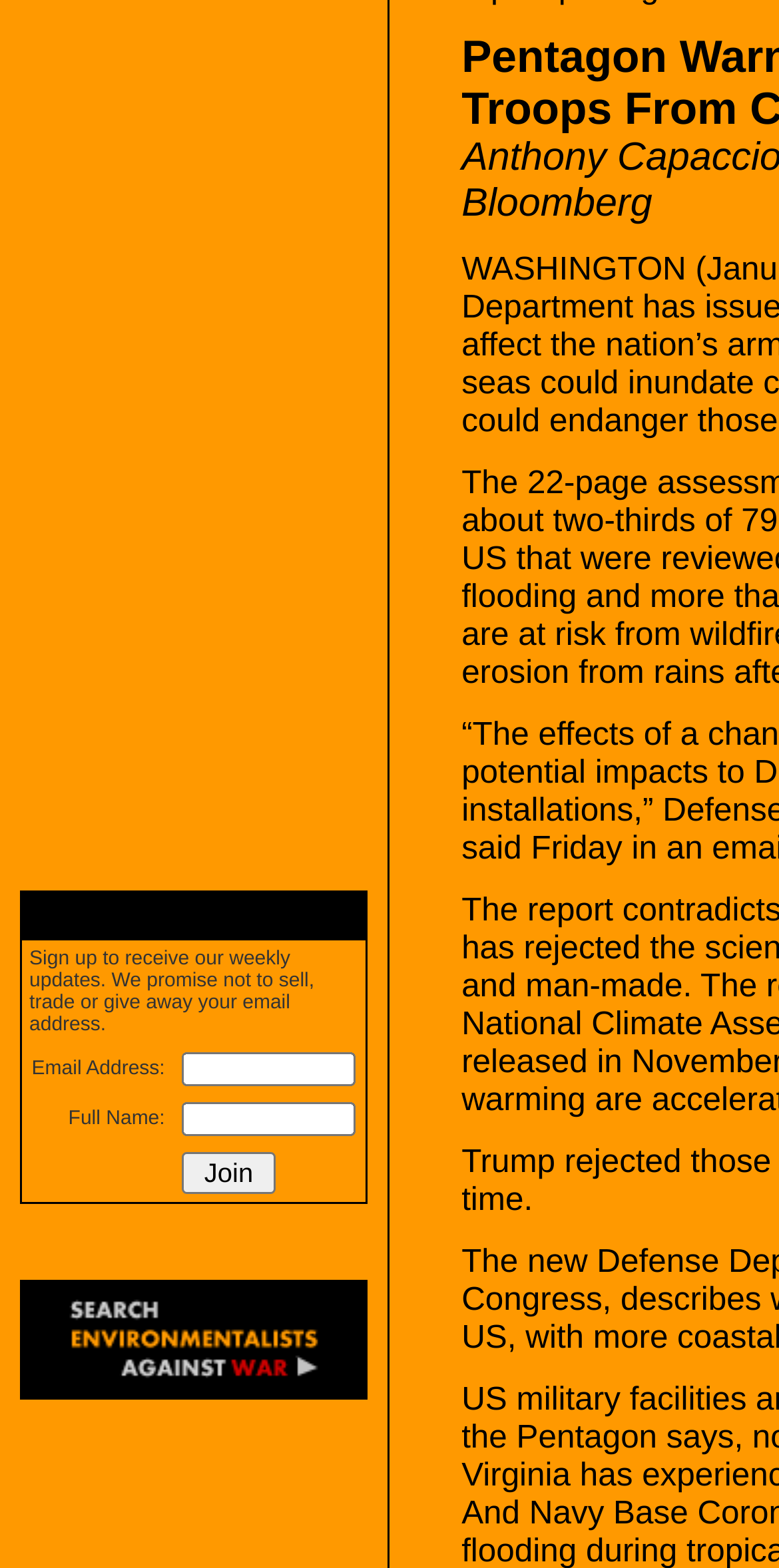Determine the bounding box for the described HTML element: "name="email"". Ensure the coordinates are four float numbers between 0 and 1 in the format [left, top, right, bottom].

[0.232, 0.672, 0.455, 0.693]